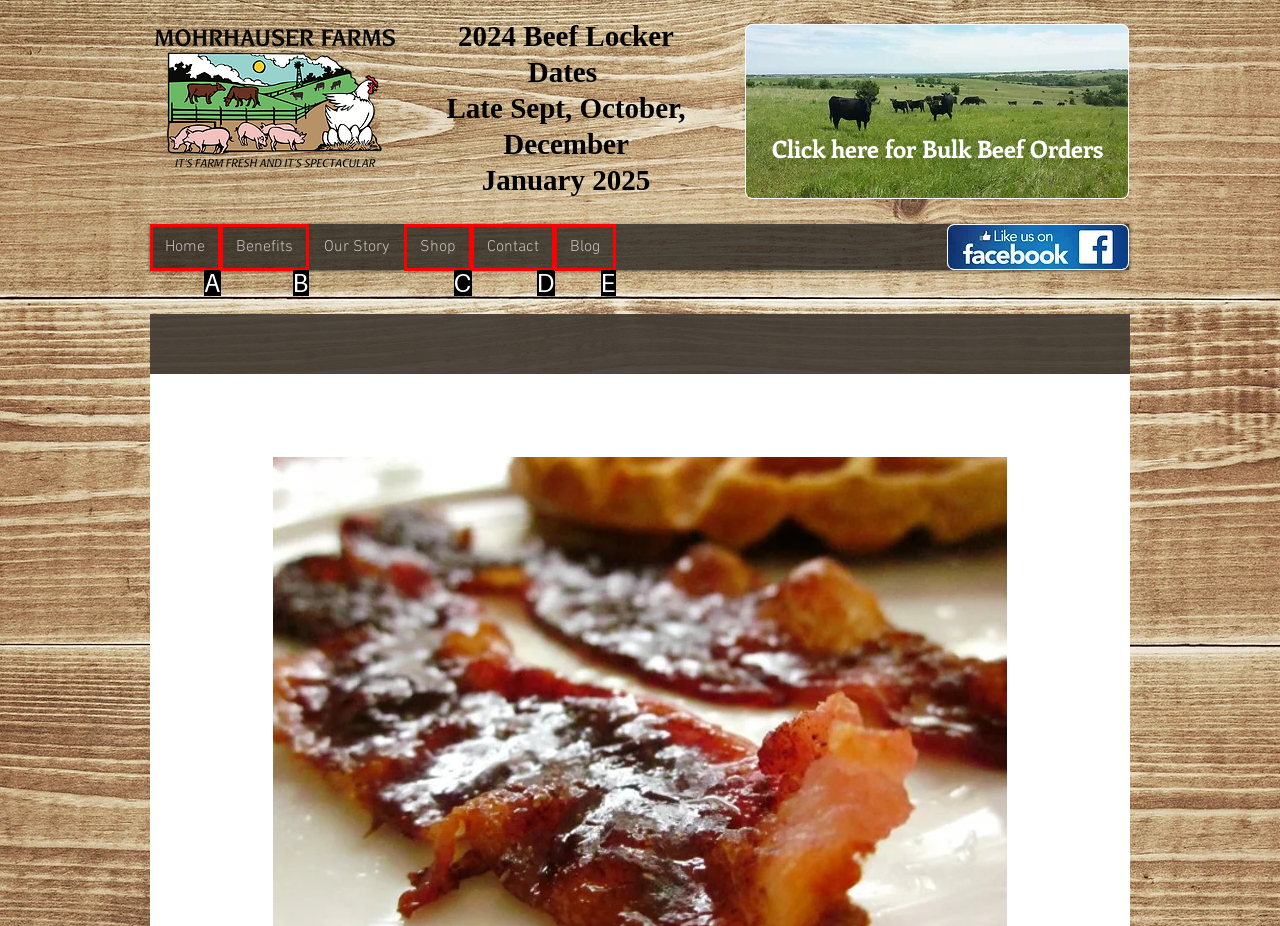Select the letter of the HTML element that best fits the description: Blog
Answer with the corresponding letter from the provided choices.

E